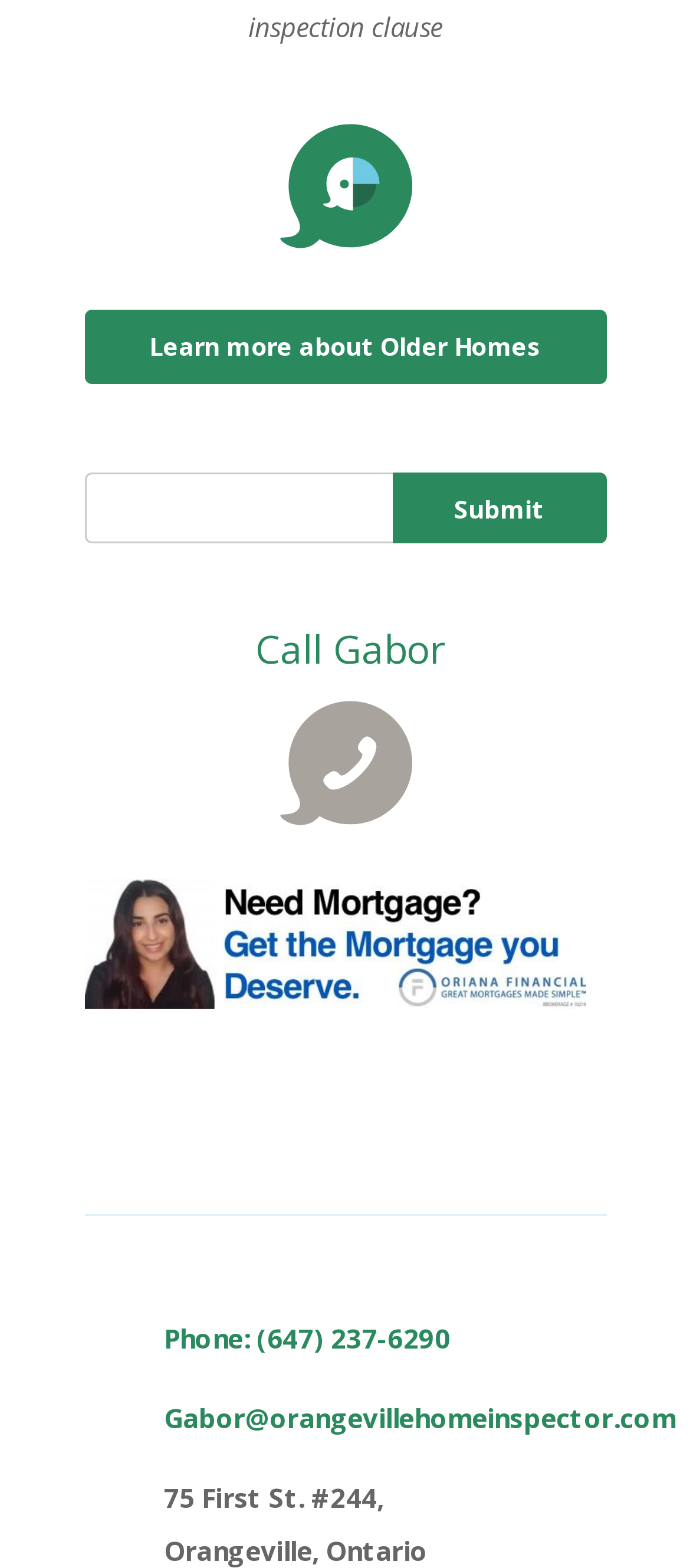What is the topic related to the link 'Learn more about Older Homes'?
Carefully analyze the image and provide a detailed answer to the question.

The link 'Learn more about Older Homes' is located at the top of the webpage, suggesting that the webpage is related to older homes, and the link provides more information about this topic.